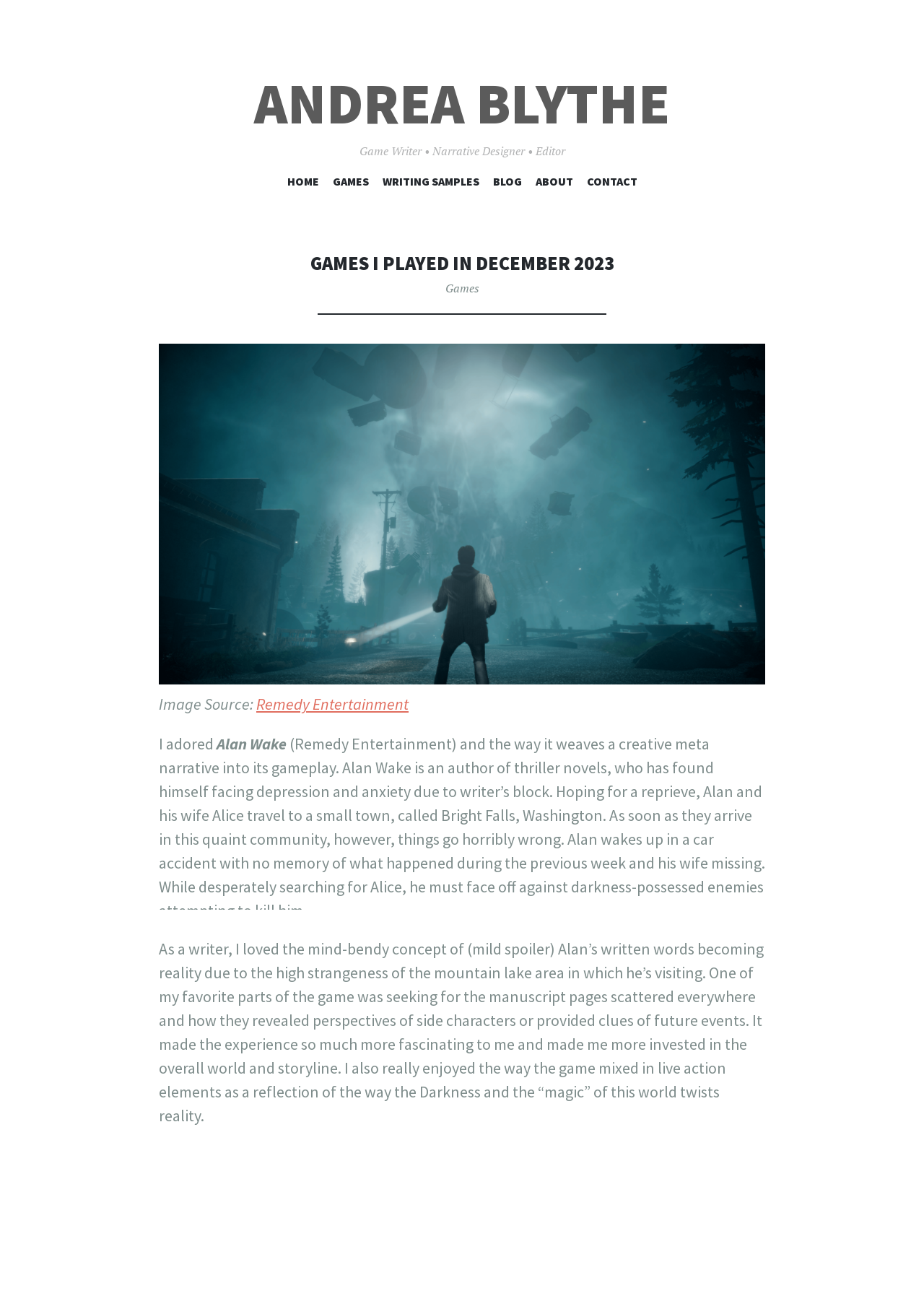Articulate a complete and detailed caption of the webpage elements.

The webpage is a blog post titled "Games I Played in December 2023" by Andrea Blythe, a game writer, narrative designer, and editor. At the top, there is a heading with the author's name, followed by a subheading describing her profession. Below this, there are links to navigate to different sections of the website, including "Home", "Games", "Writing Samples", "Blog", "About", and "Contact".

The main content of the page is a review of the game Alan Wake. There is a large heading that reads "GAMES I PLAYED IN DECEMBER 2023", followed by a link to the "Games" section. Below this, there is a figure with an image, accompanied by a caption that mentions the image source as Remedy Entertainment.

The review itself is a block of text that describes the game's narrative and the author's experience playing it. The text is divided into two paragraphs, with the first paragraph introducing the game's protagonist, Alan Wake, and the second paragraph discussing the author's favorite aspects of the game, including the concept of written words becoming reality and the incorporation of live-action elements.